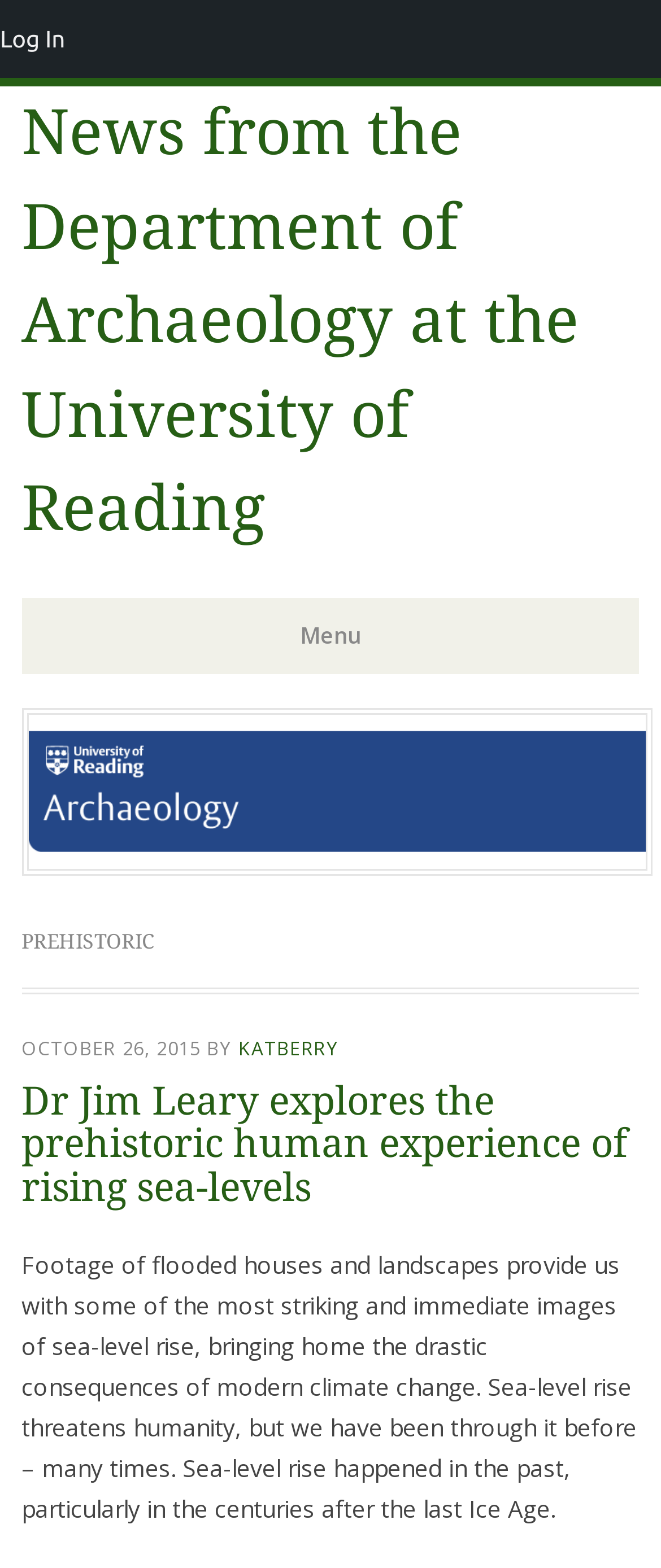Locate the bounding box coordinates of the UI element described by: "Log In". The bounding box coordinates should consist of four float numbers between 0 and 1, i.e., [left, top, right, bottom].

[0.0, 0.0, 0.099, 0.05]